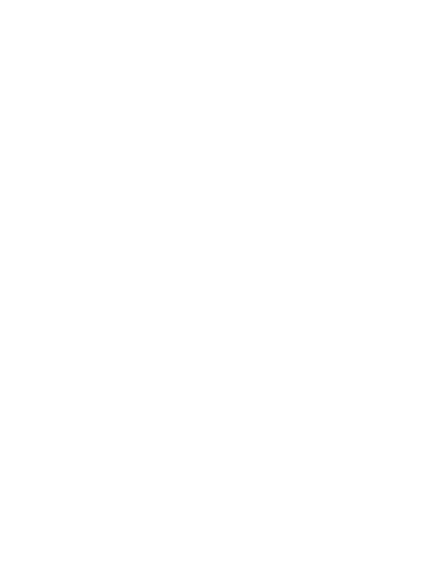What type of seeds are available for purchase?
Please answer the question with a detailed and comprehensive explanation.

Below the logo, key product information is provided, including details about their AK47 Feminized Seeds available for purchase, emphasizing their fast and discreet shipping options within the United States.